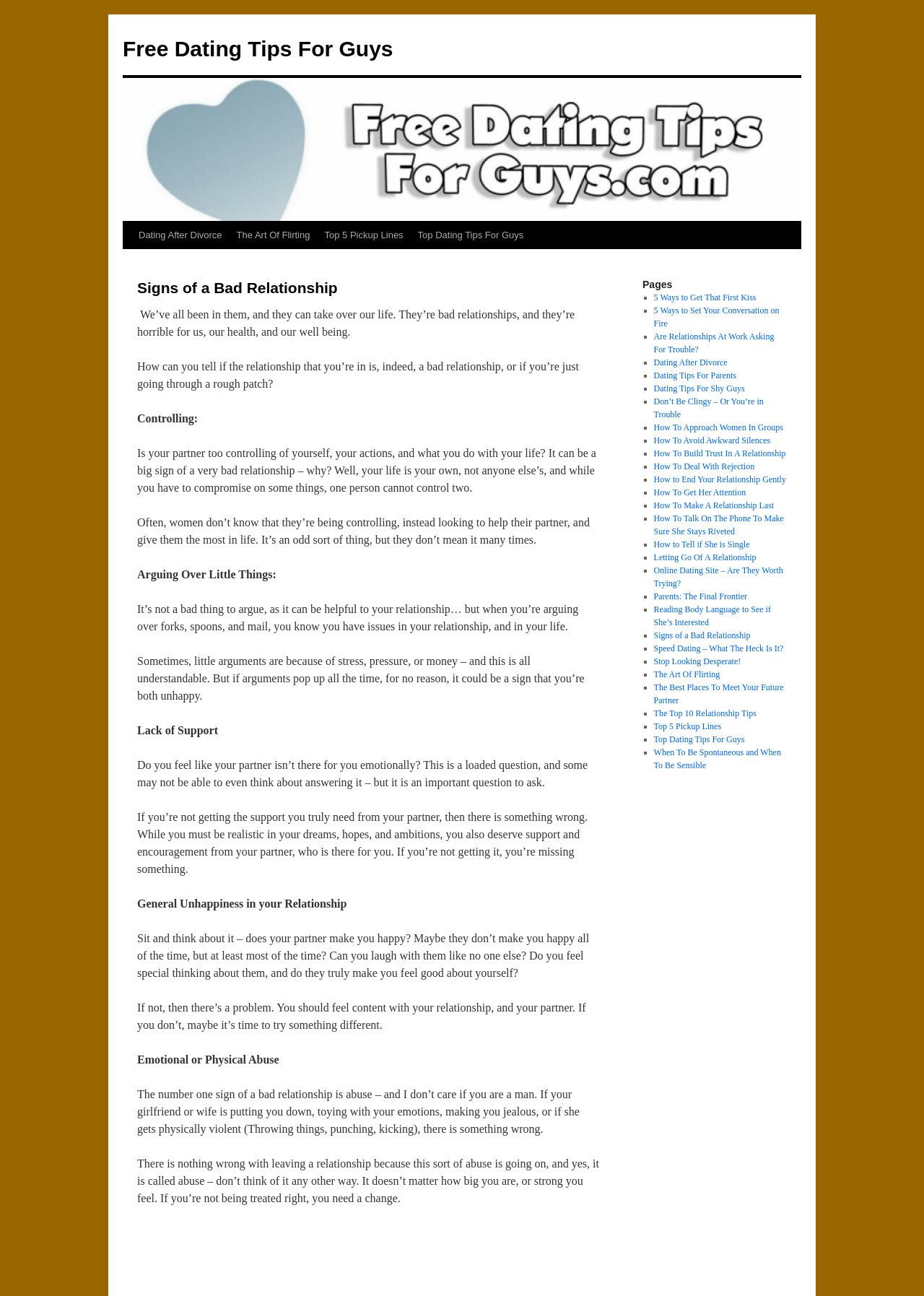Determine the bounding box for the described HTML element: "Dating After Divorce". Ensure the coordinates are four float numbers between 0 and 1 in the format [left, top, right, bottom].

[0.142, 0.171, 0.248, 0.192]